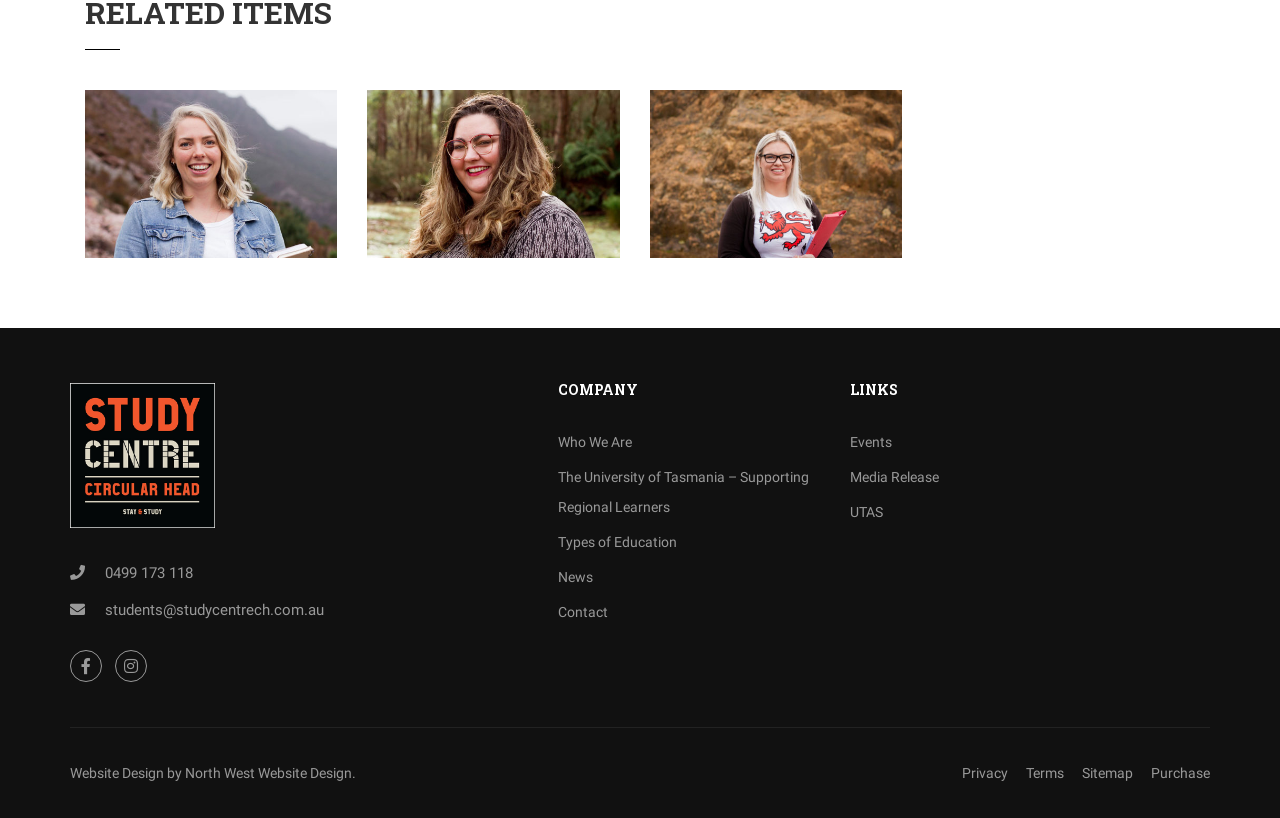Show the bounding box coordinates for the element that needs to be clicked to execute the following instruction: "Visit the UTAS website". Provide the coordinates in the form of four float numbers between 0 and 1, i.e., [left, top, right, bottom].

[0.664, 0.608, 0.869, 0.645]